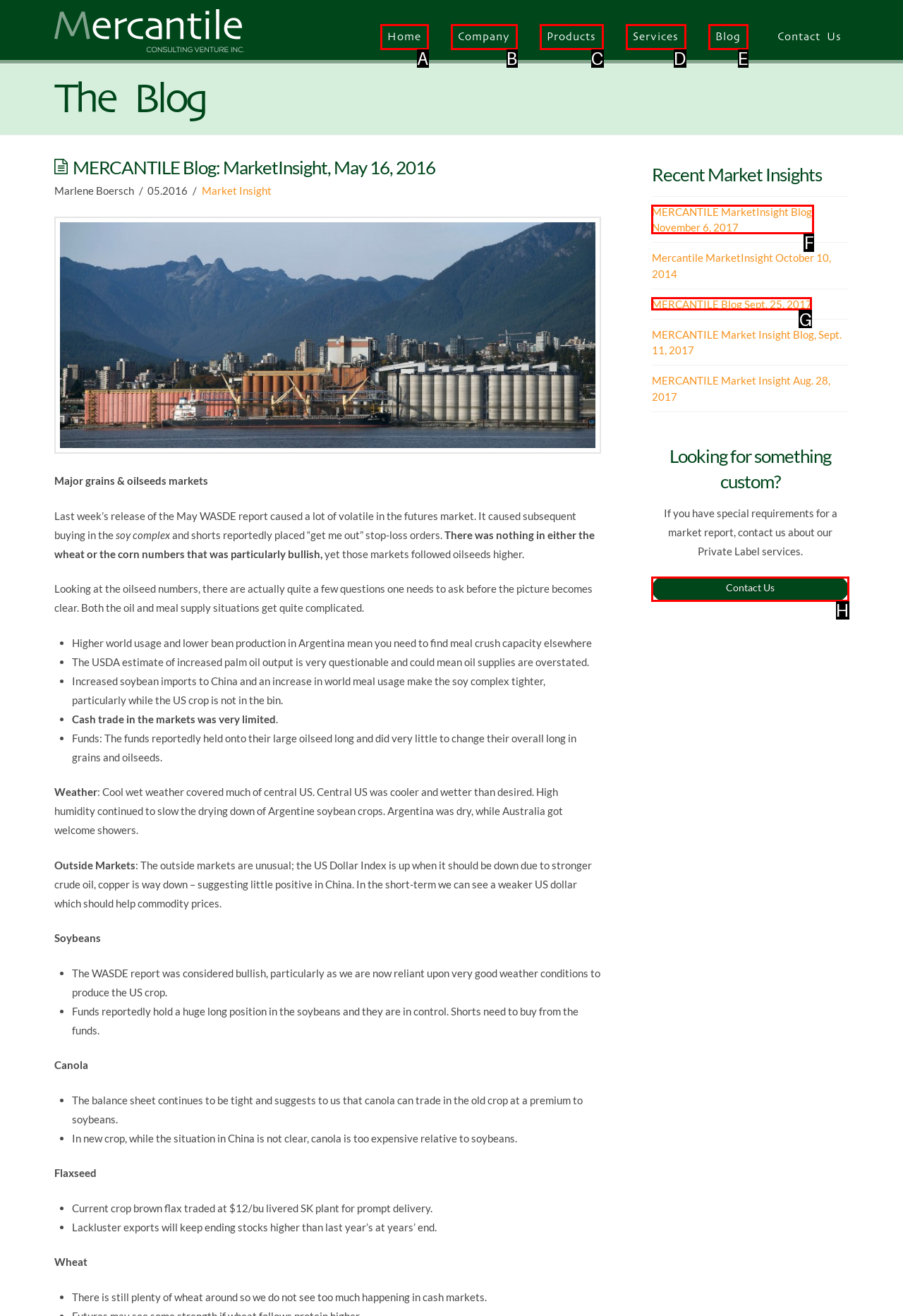Match the description to the correct option: MERCANTILE Blog Sept. 25, 2017
Provide the letter of the matching option directly.

G